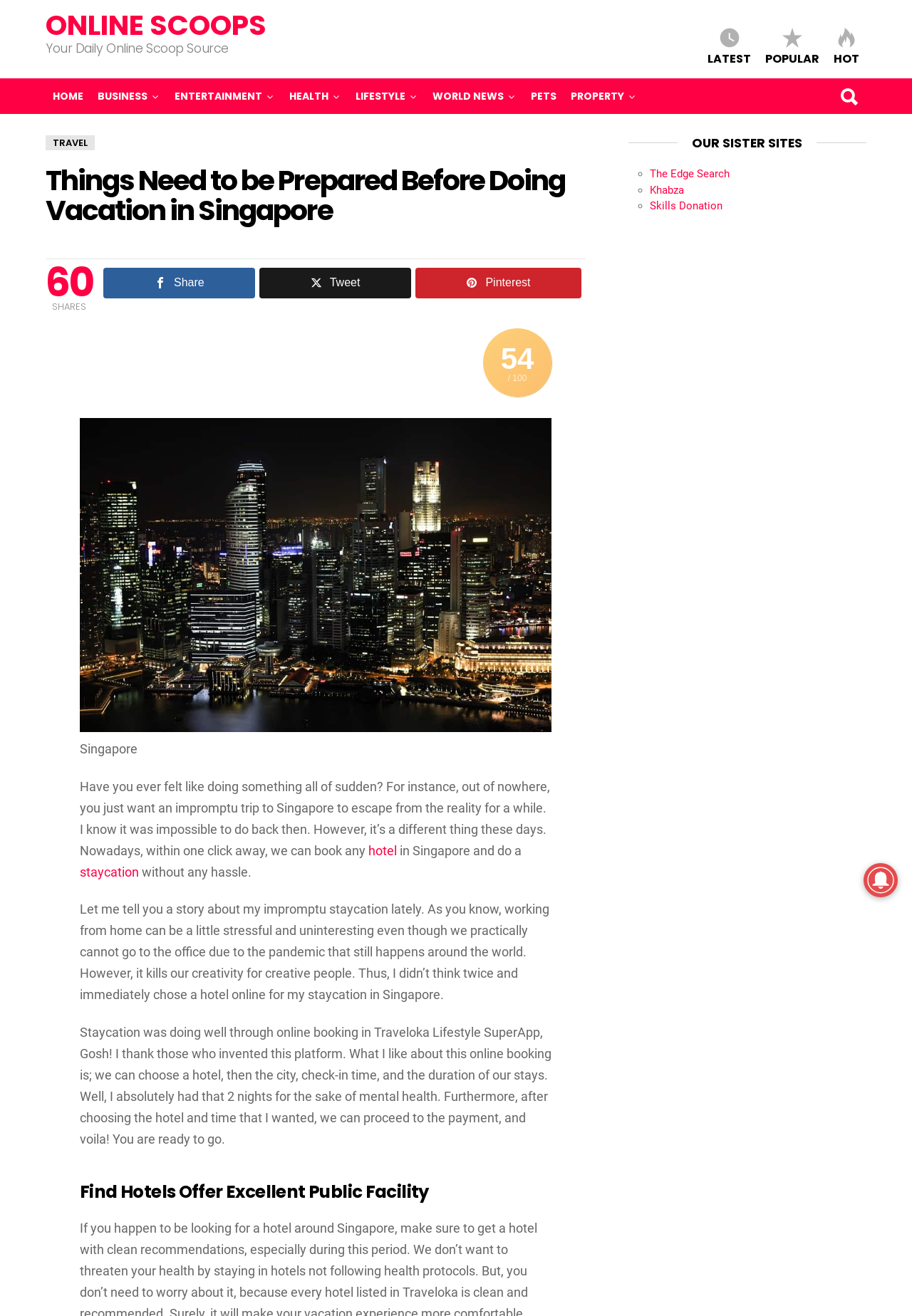Please determine the bounding box coordinates of the element to click on in order to accomplish the following task: "Click on the 'TRAVEL' link". Ensure the coordinates are four float numbers ranging from 0 to 1, i.e., [left, top, right, bottom].

[0.05, 0.103, 0.104, 0.114]